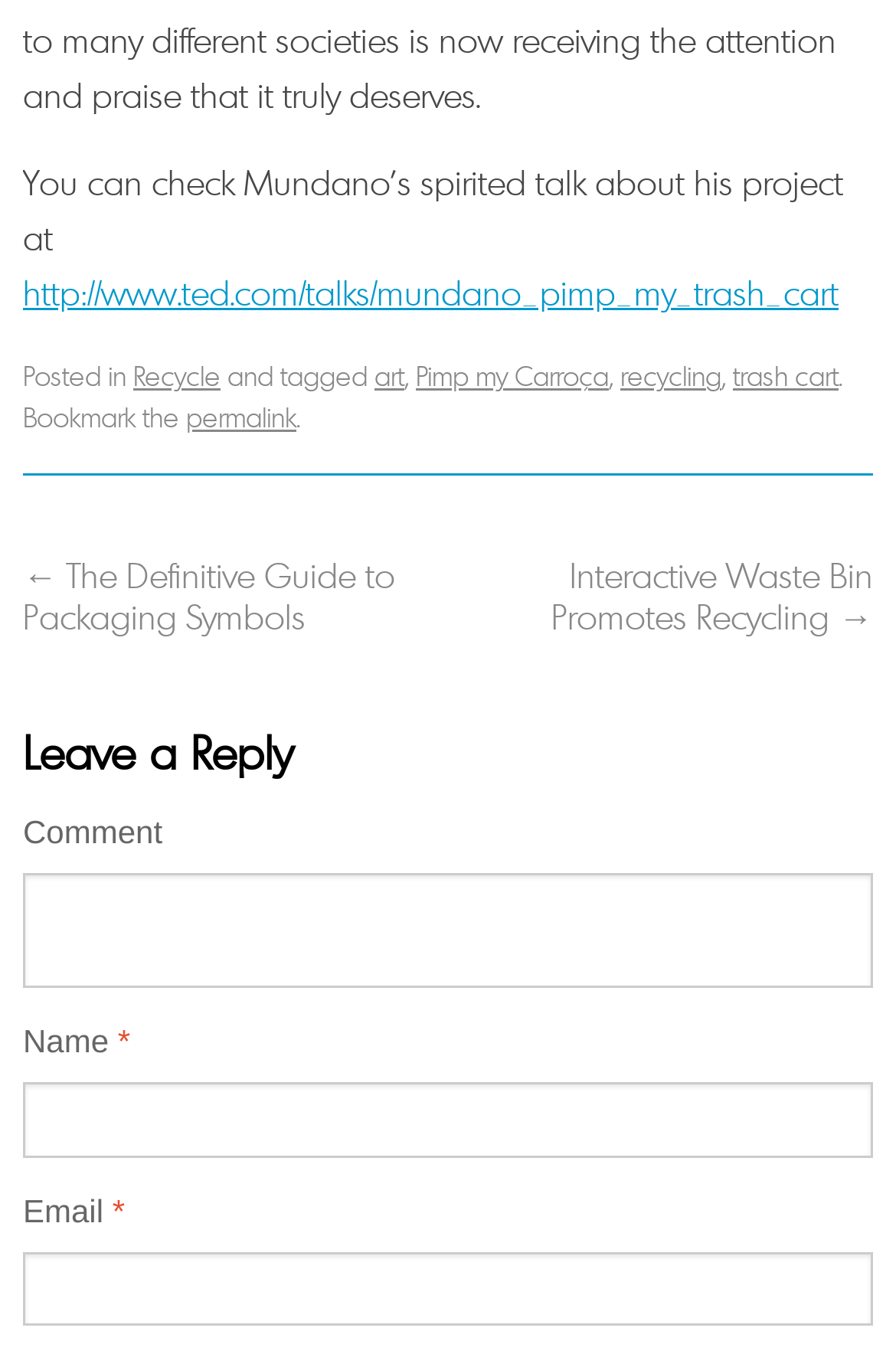Determine the bounding box coordinates for the UI element matching this description: "trash cart".

[0.818, 0.269, 0.936, 0.289]